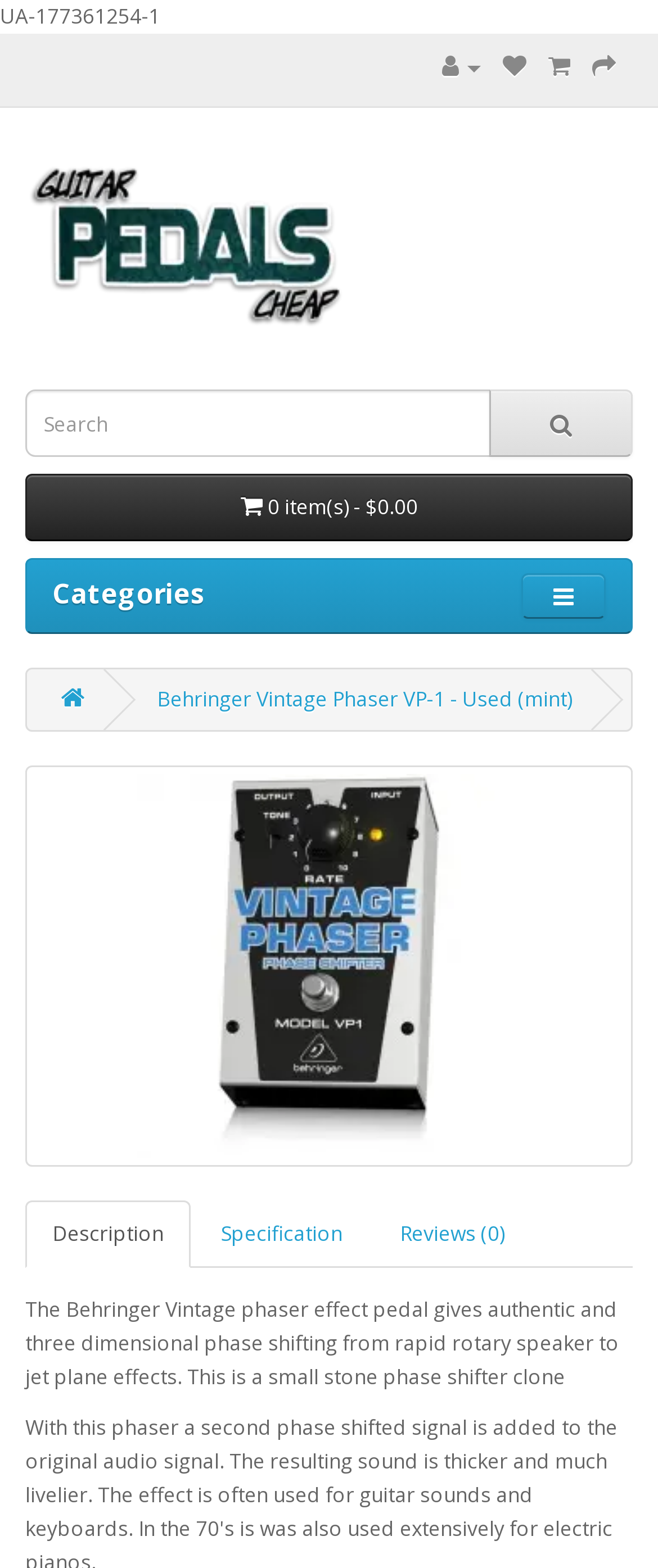Answer the following query with a single word or phrase:
What is the name of the effect pedal?

Behringer Vintage Phaser VP-1